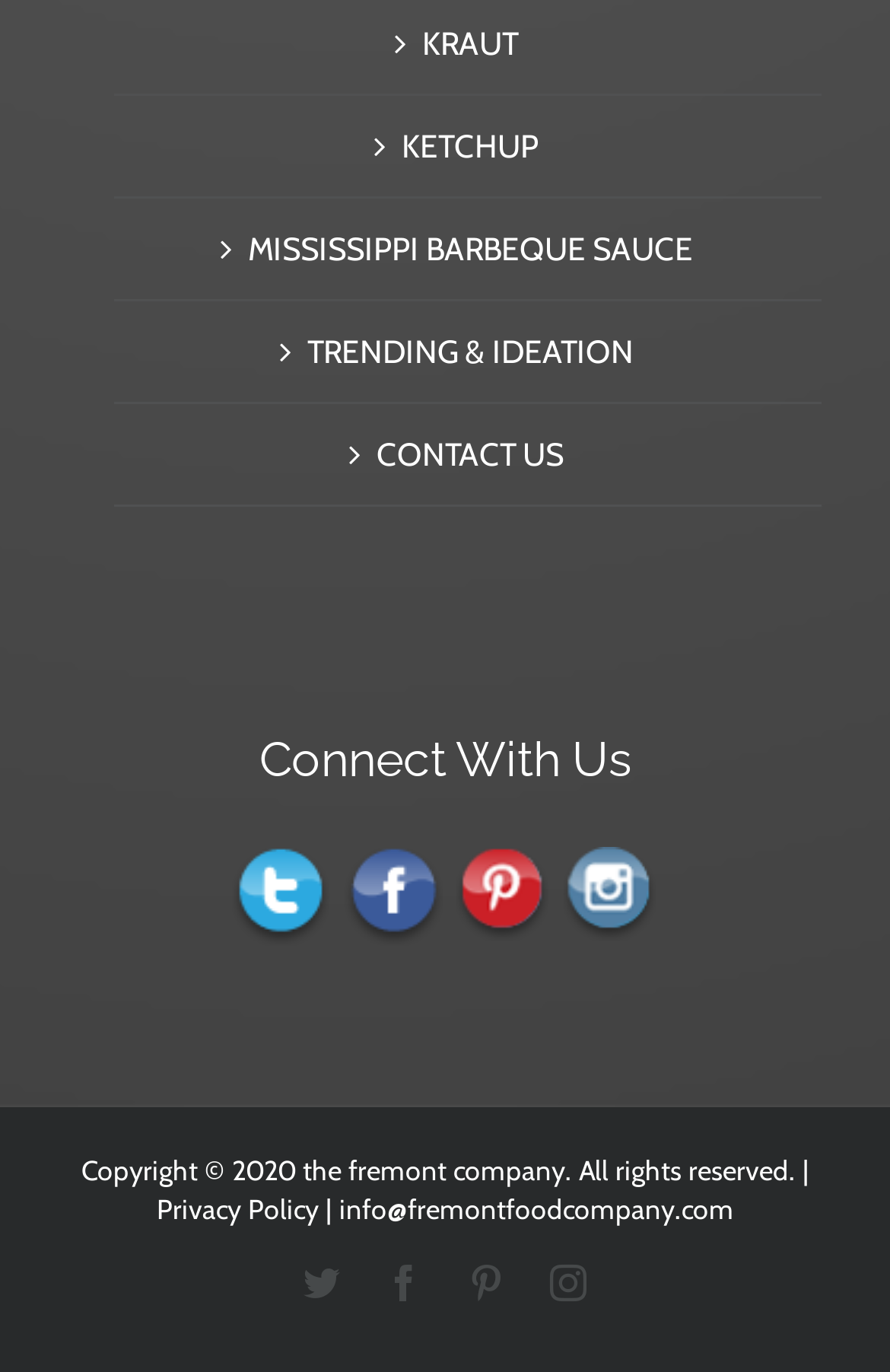Please find the bounding box coordinates of the section that needs to be clicked to achieve this instruction: "Visit Twitter".

[0.258, 0.618, 0.376, 0.648]